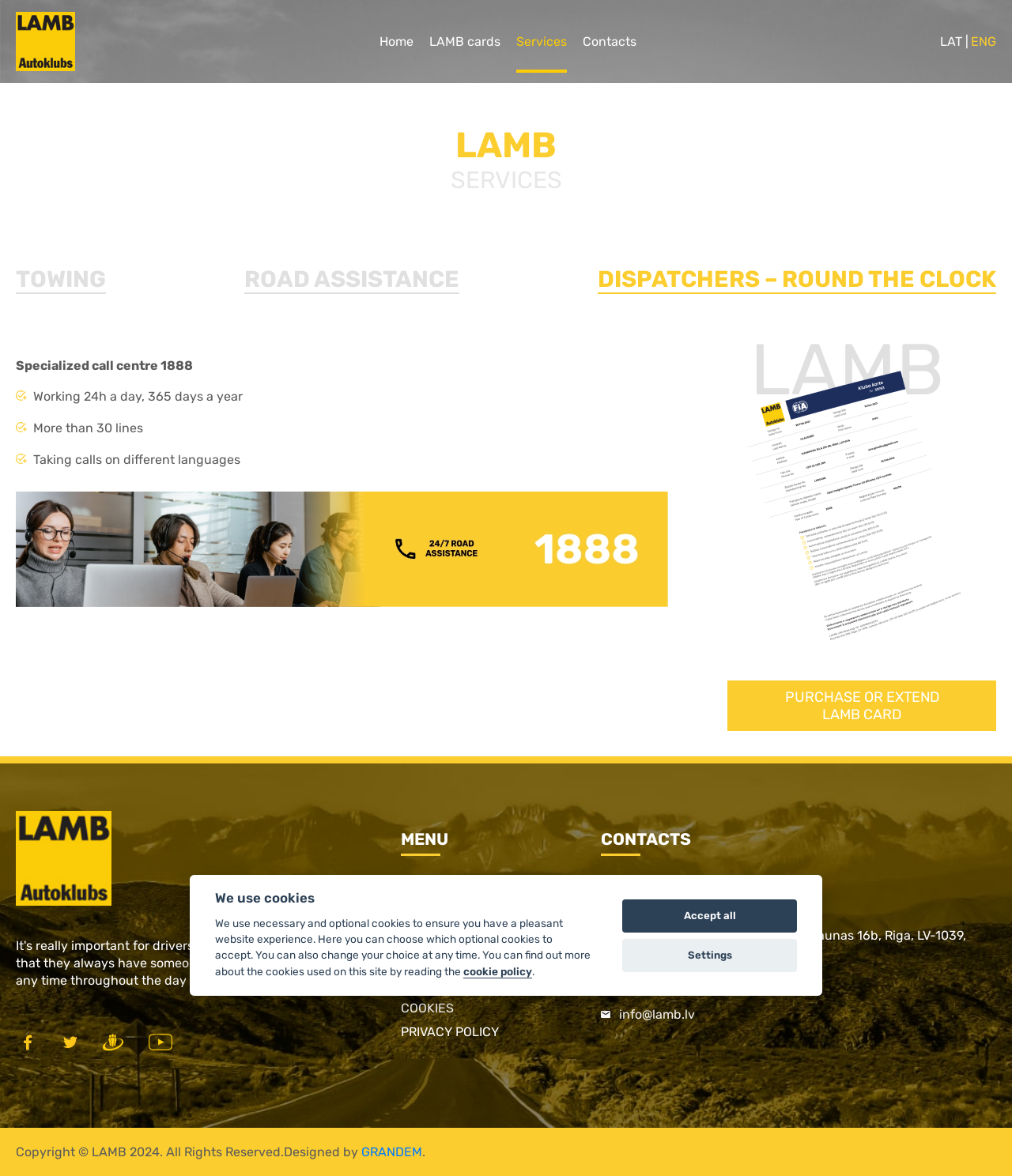What is the address of the Latvian Automobile Association?
Using the screenshot, give a one-word or short phrase answer.

Raunas 16b, Riga, LV-1039, Latvia